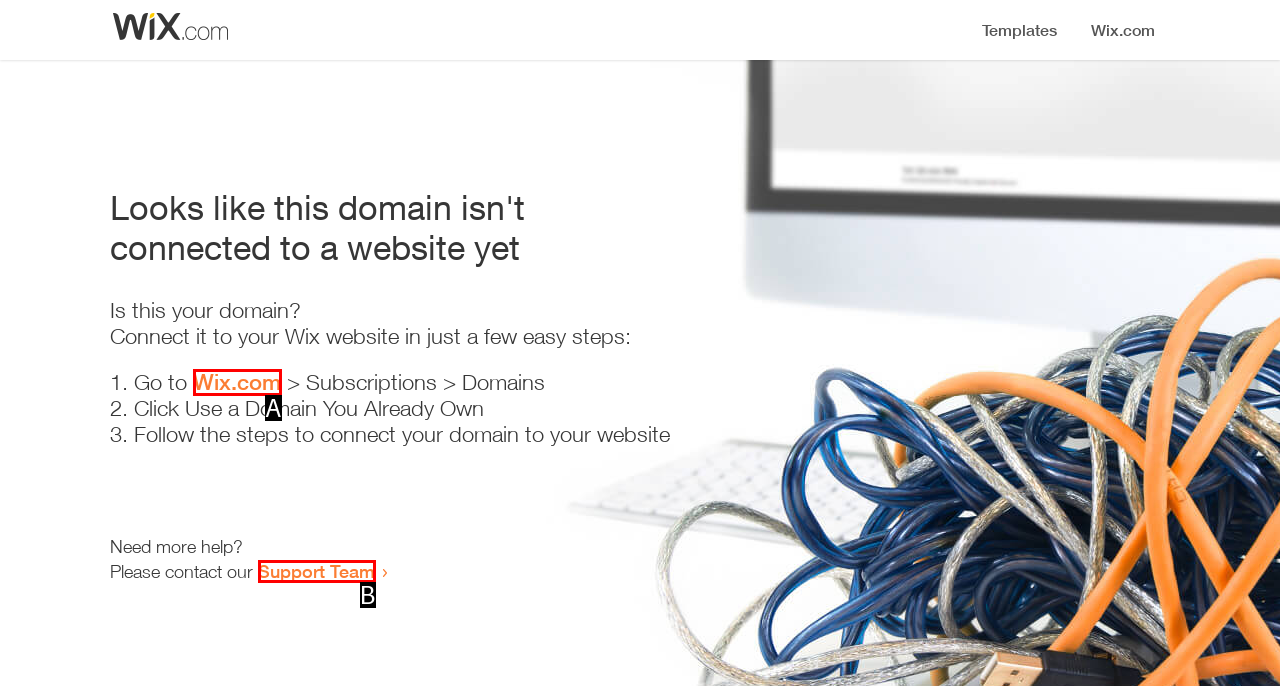Determine the HTML element that best aligns with the description: Support Team
Answer with the appropriate letter from the listed options.

B